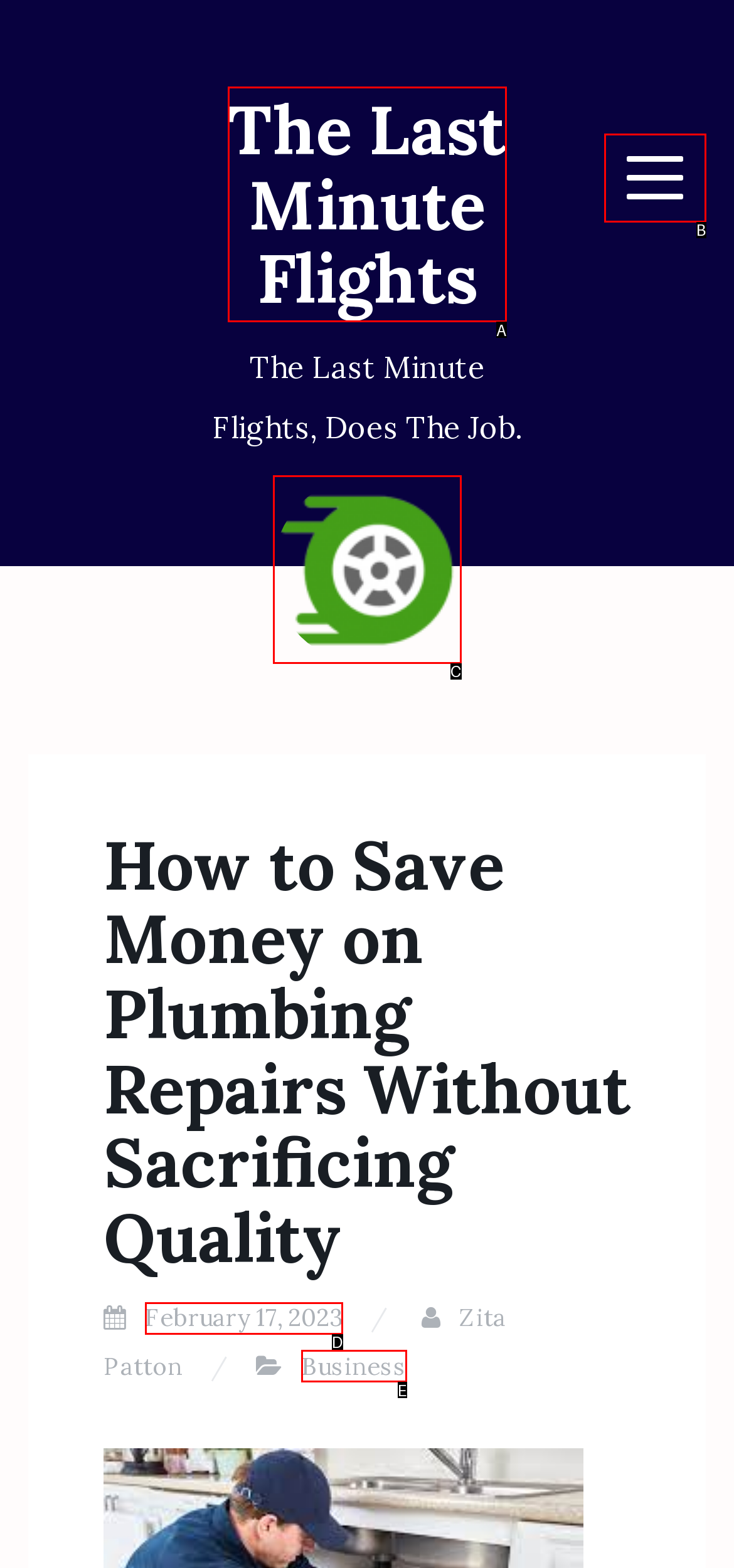Select the letter from the given choices that aligns best with the description: parent_node: The Last Minute Flights. Reply with the specific letter only.

C